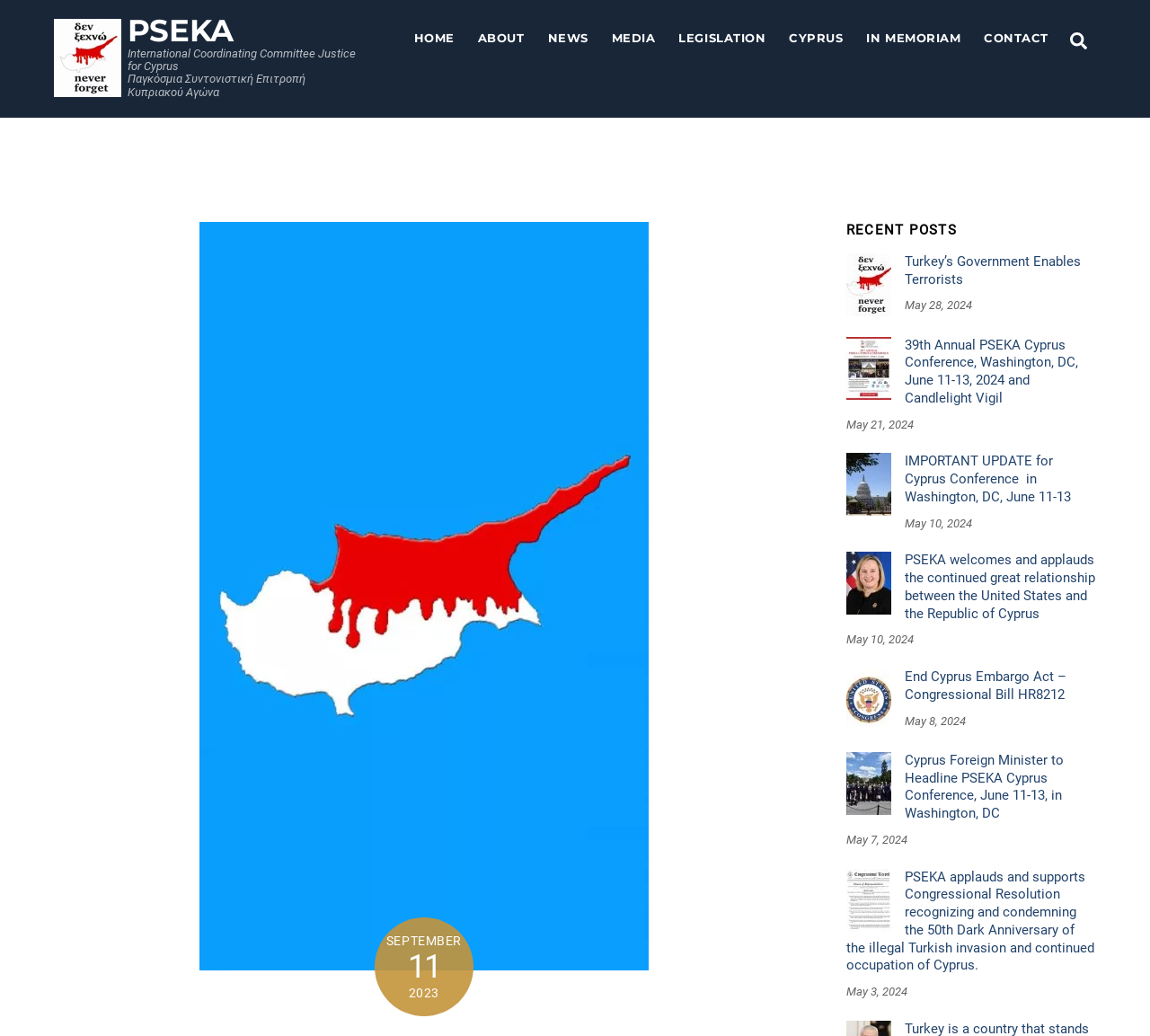Extract the bounding box coordinates for the HTML element that matches this description: "Turkey’s Government Enables Terrorists". The coordinates should be four float numbers between 0 and 1, i.e., [left, top, right, bottom].

[0.736, 0.244, 0.953, 0.279]